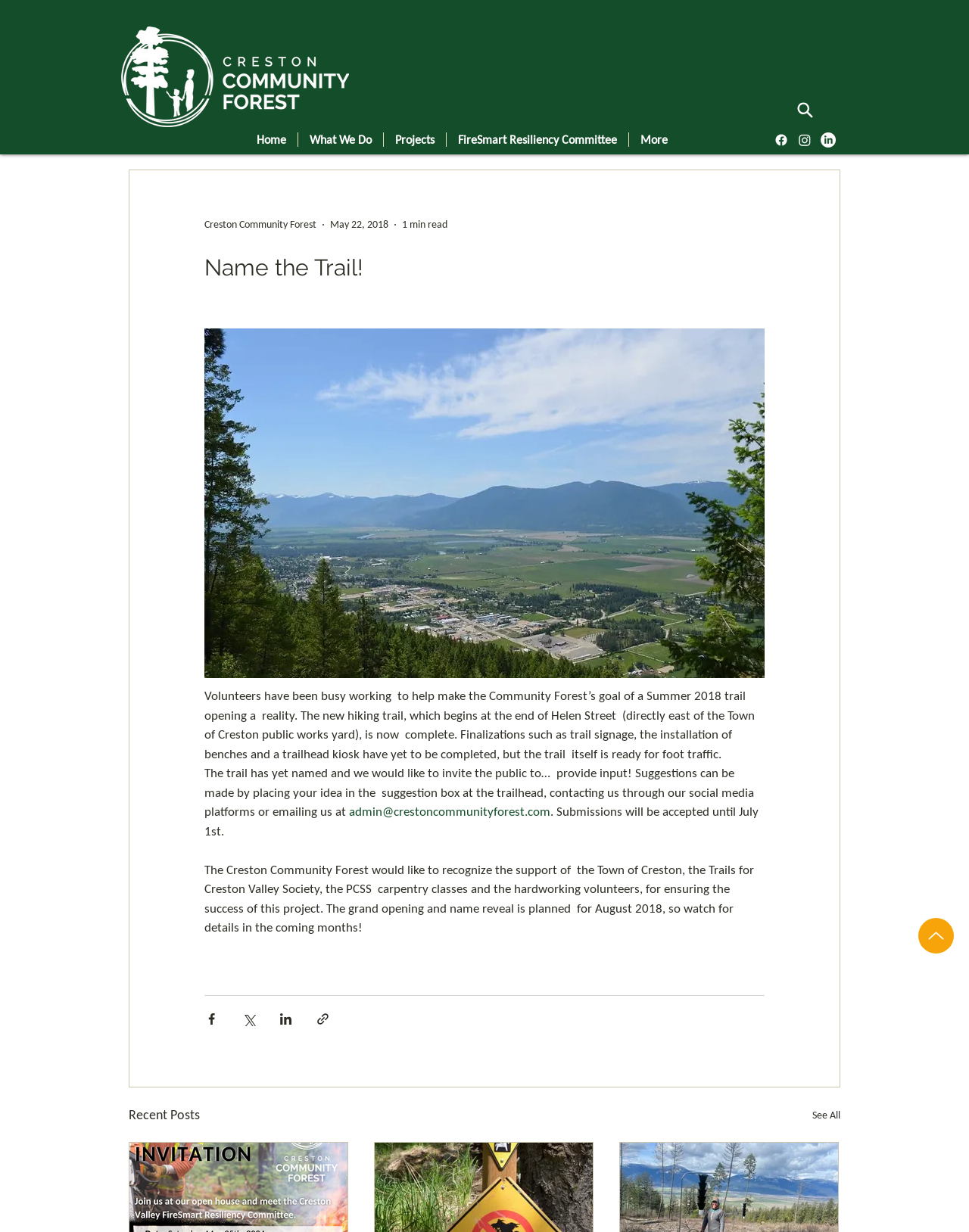Generate the main heading text from the webpage.

Name the Trail!